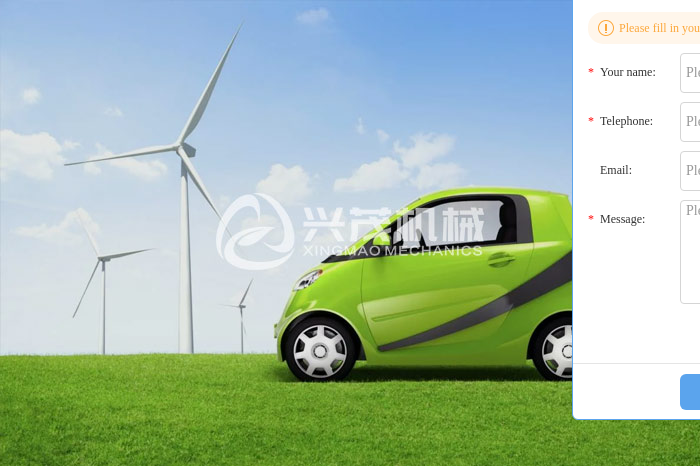Generate a descriptive account of all visible items and actions in the image.

The image depicts a vibrant, eco-friendly scene featuring a sleek, green electric vehicle parked against a backdrop of wind turbines. The car's modern design and bright color symbolize the push towards sustainable energy solutions. In the background, the wind turbines stand tall, capturing energy from the breeze, highlighting the integration of renewable energy sources in transportation. This image encapsulates the theme of new energy vehicles and the ongoing discussions surrounding the end-of-life treatment of lithium-ion batteries, emphasizing the critical connection between sustainable vehicle technology and environmental responsibility. The overall atmosphere conveys a forward-thinking vision of clean energy and eco-friendly mobility.